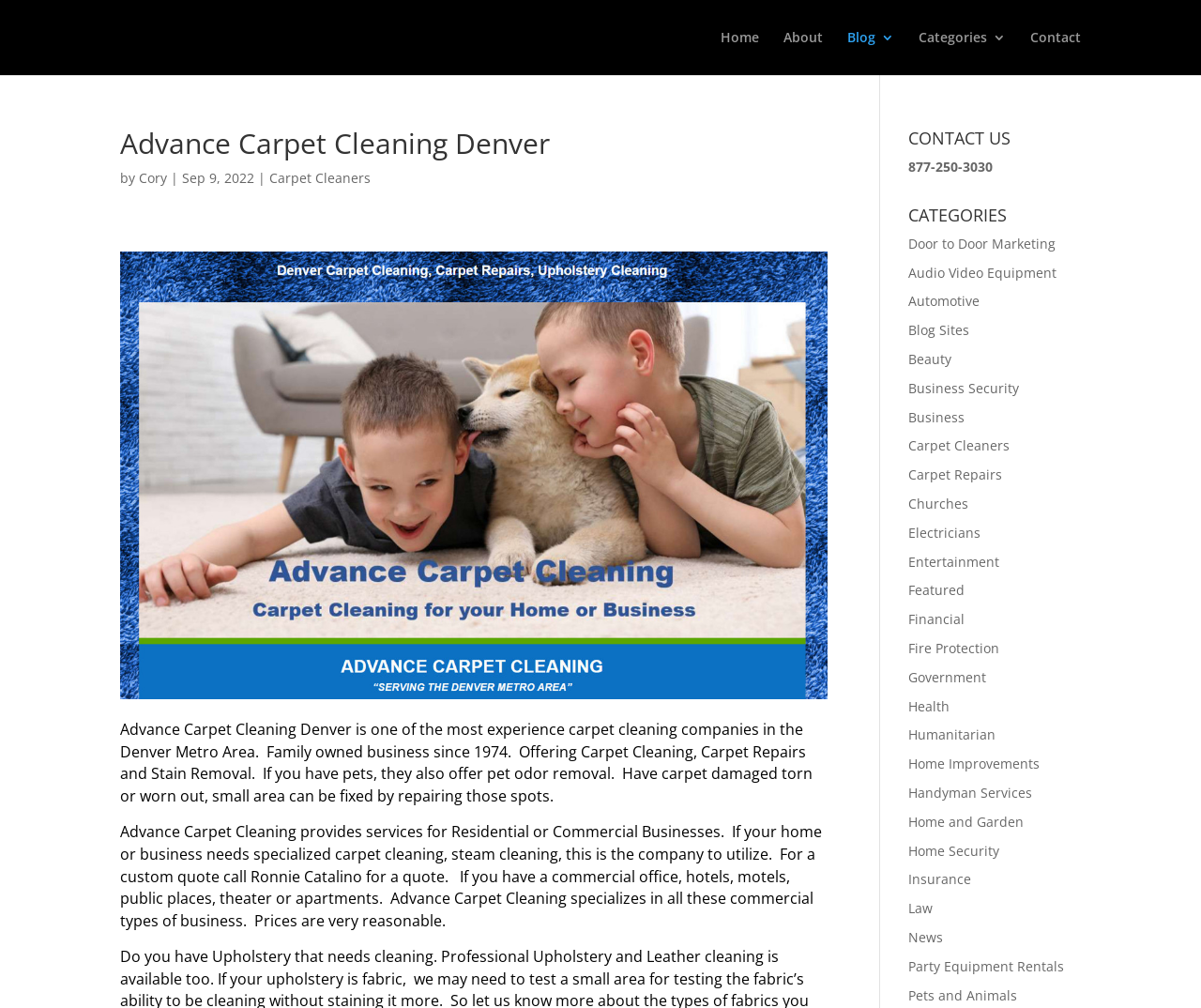Give a one-word or short phrase answer to this question: 
What is the name of the business?

Advance Carpet Cleaning